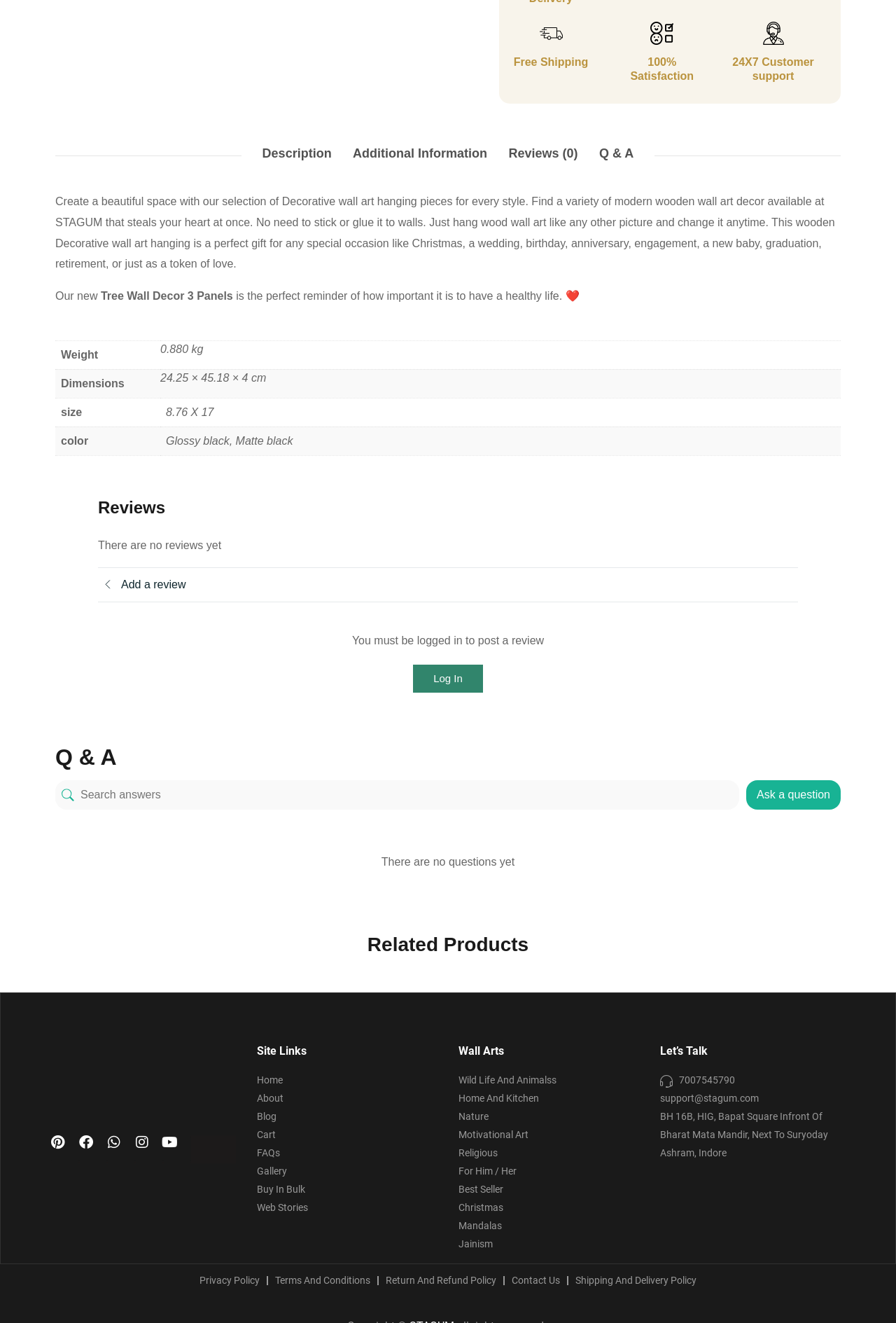Specify the bounding box coordinates of the area to click in order to follow the given instruction: "Add a review."

[0.135, 0.437, 0.207, 0.446]